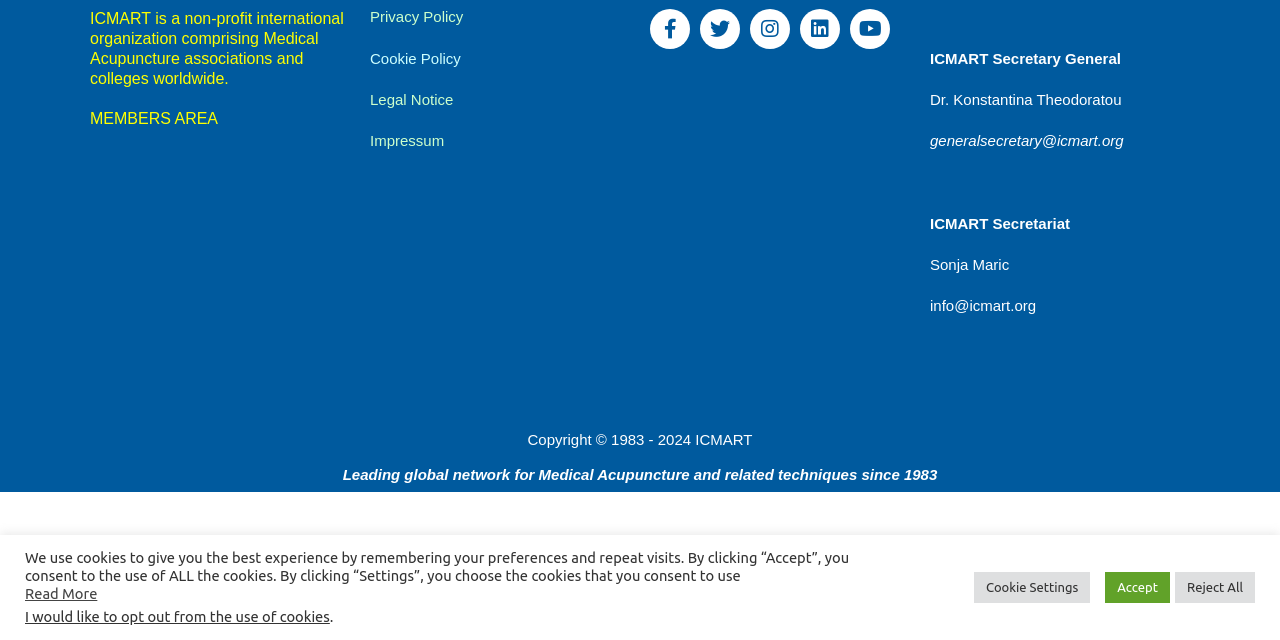Identify the bounding box for the given UI element using the description provided. Coordinates should be in the format (top-left x, top-left y, bottom-right x, bottom-right y) and must be between 0 and 1. Here is the description: Reject All

[0.918, 0.894, 0.98, 0.942]